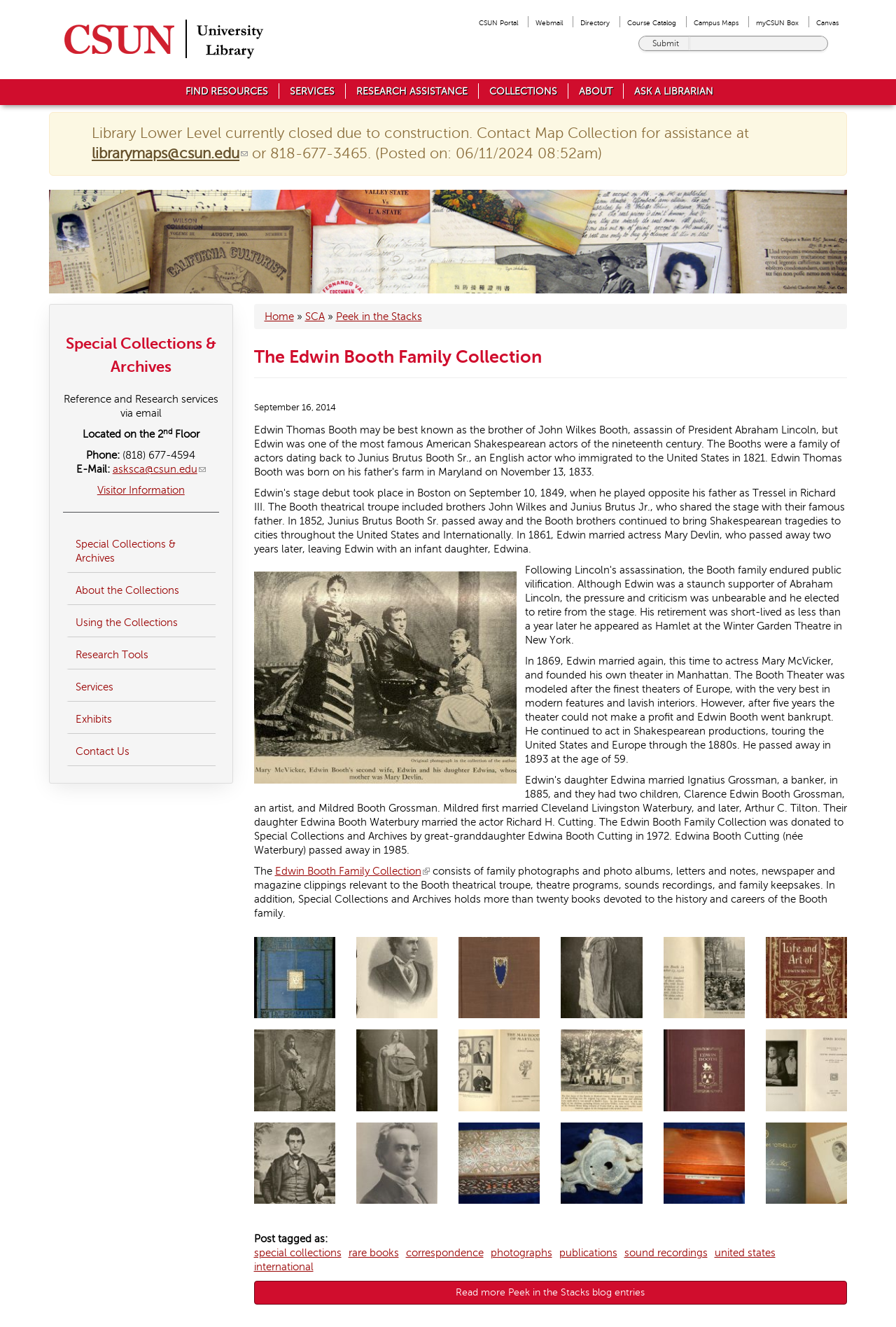With reference to the image, please provide a detailed answer to the following question: What is the name of the theater founded by Edwin Booth?

I found the answer by reading the article on the webpage, which states that Edwin Booth founded his own theater in Manhattan, called The Booth Theater.